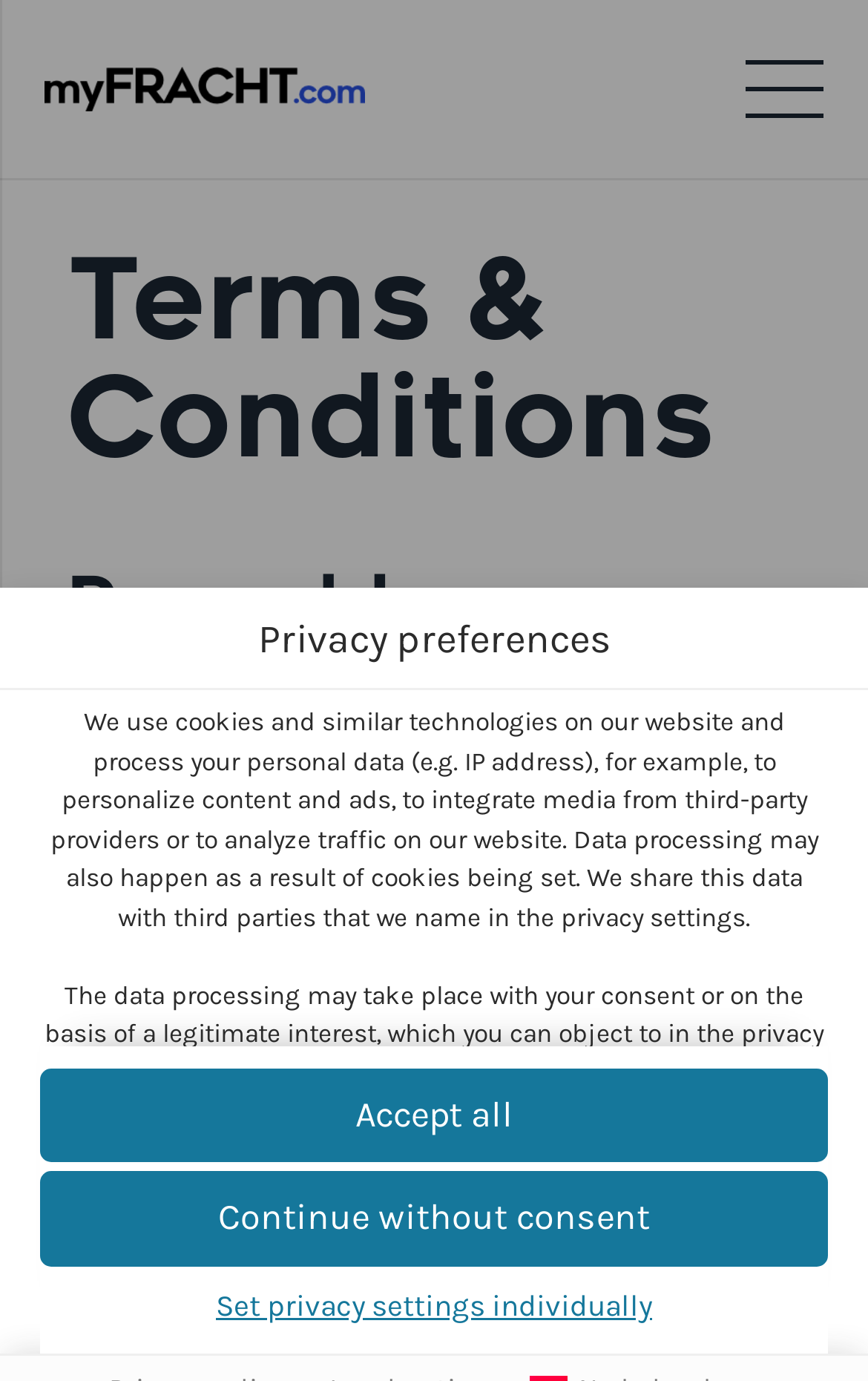What is the minimum age requirement to consent to this service?
Using the picture, provide a one-word or short phrase answer.

16 years old